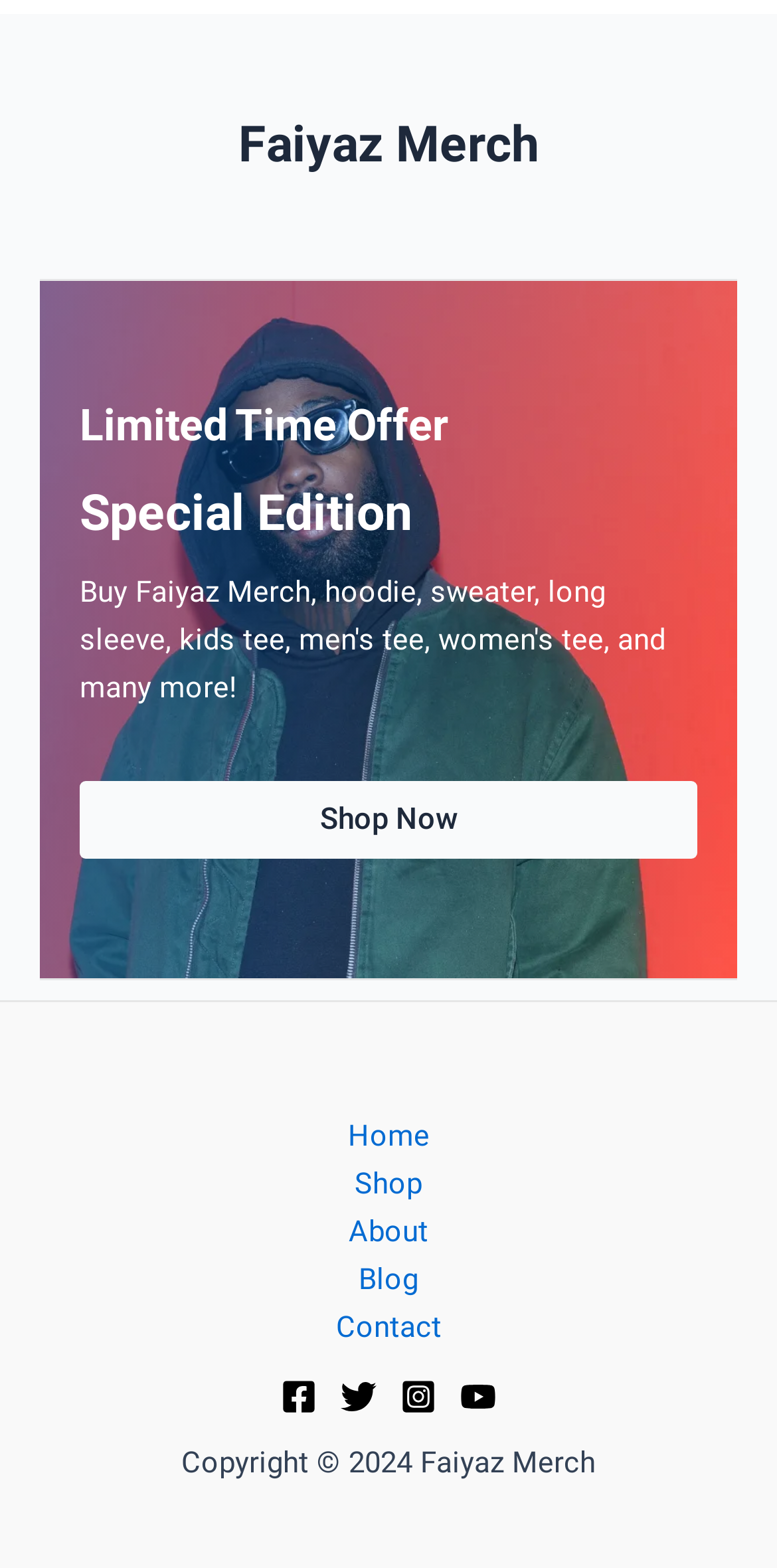Determine the bounding box coordinates for the area that needs to be clicked to fulfill this task: "Click on 'Shop Now'". The coordinates must be given as four float numbers between 0 and 1, i.e., [left, top, right, bottom].

[0.103, 0.498, 0.897, 0.547]